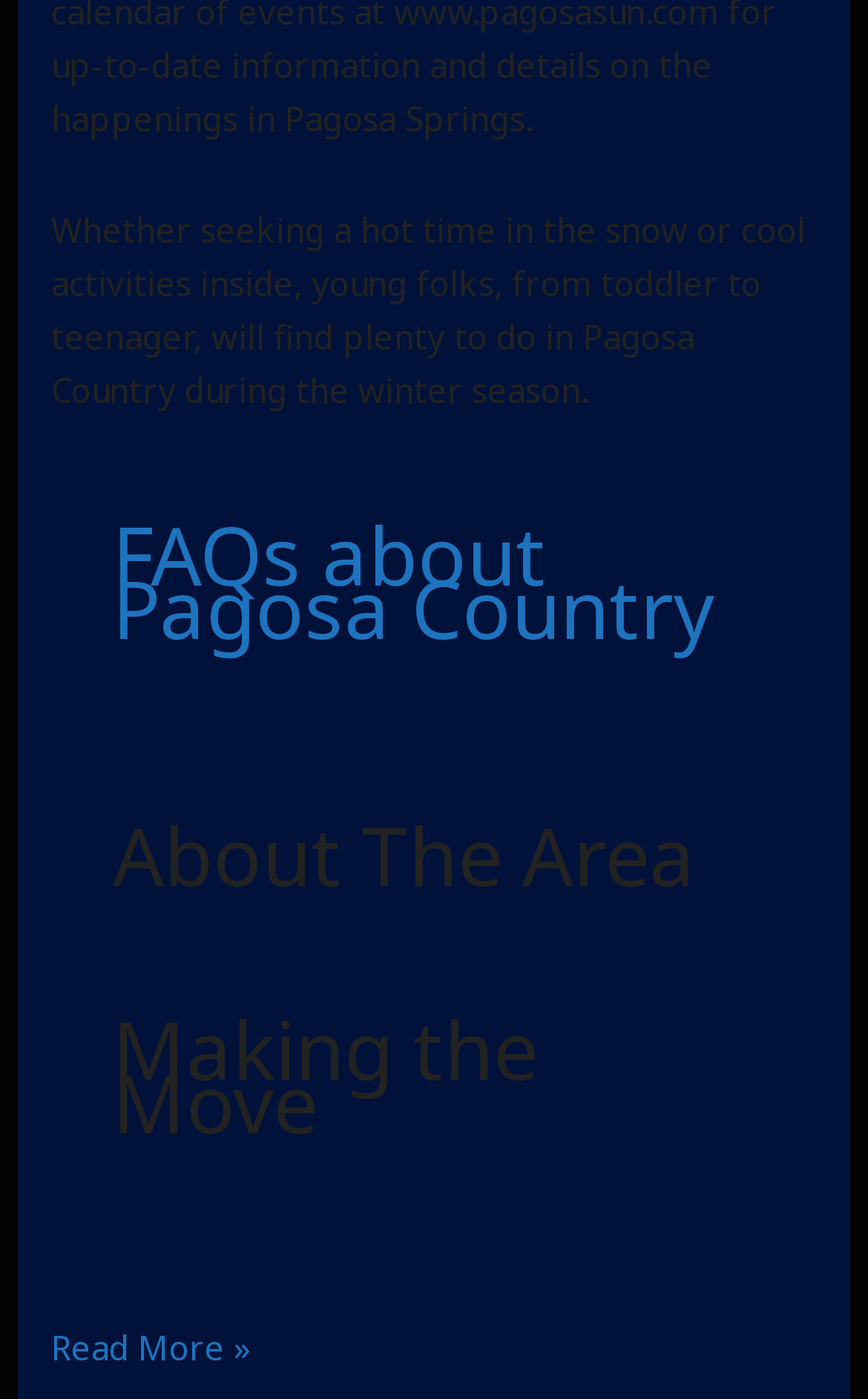Extract the bounding box coordinates of the UI element described by: "FAQs about Pagosa Country". The coordinates should include four float numbers ranging from 0 to 1, e.g., [left, top, right, bottom].

[0.13, 0.358, 0.822, 0.474]